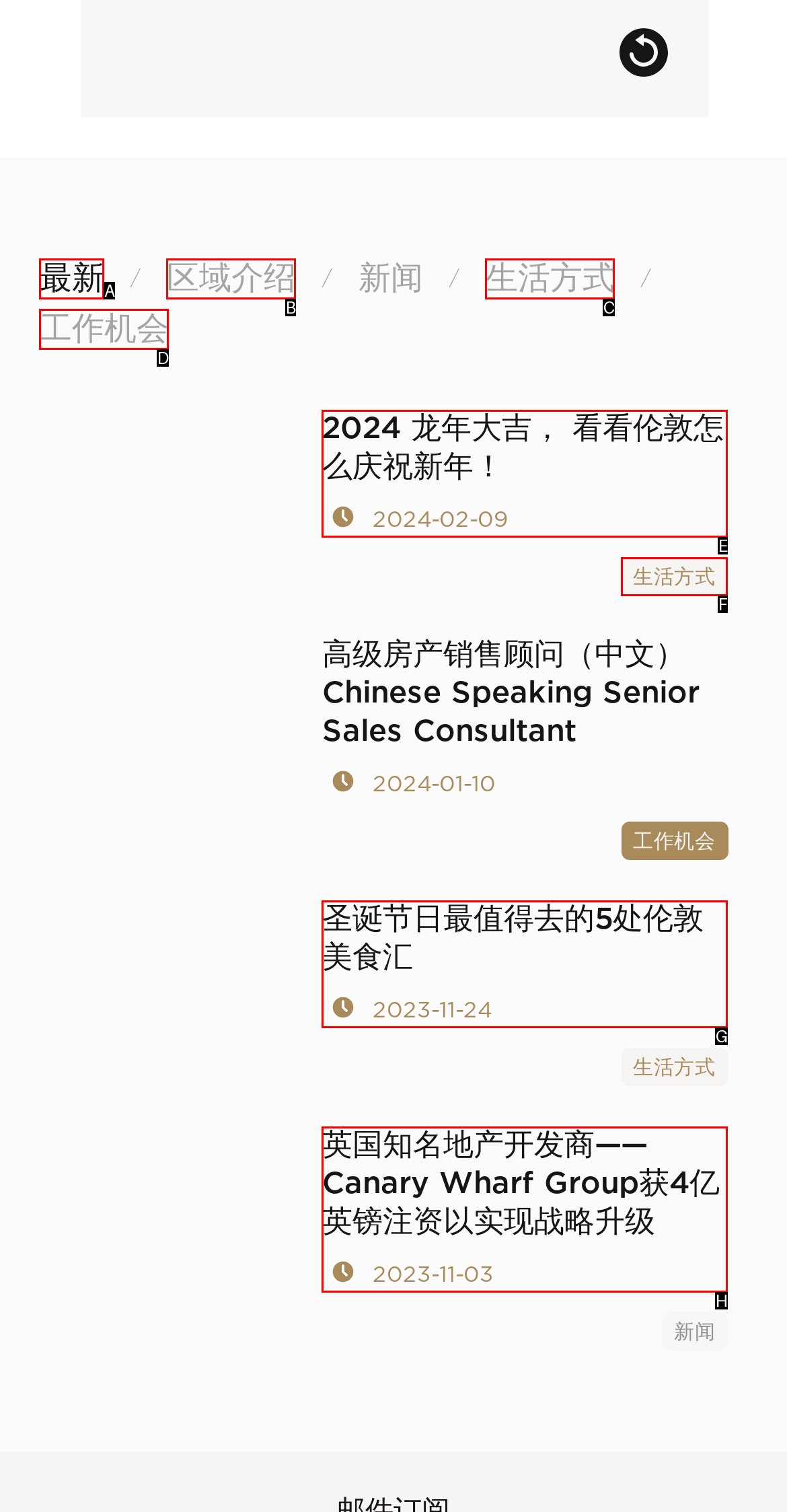Choose the letter that best represents the description: 圣诞节日最值得去的5处伦敦美食汇 2023-11-24. Answer with the letter of the selected choice directly.

G